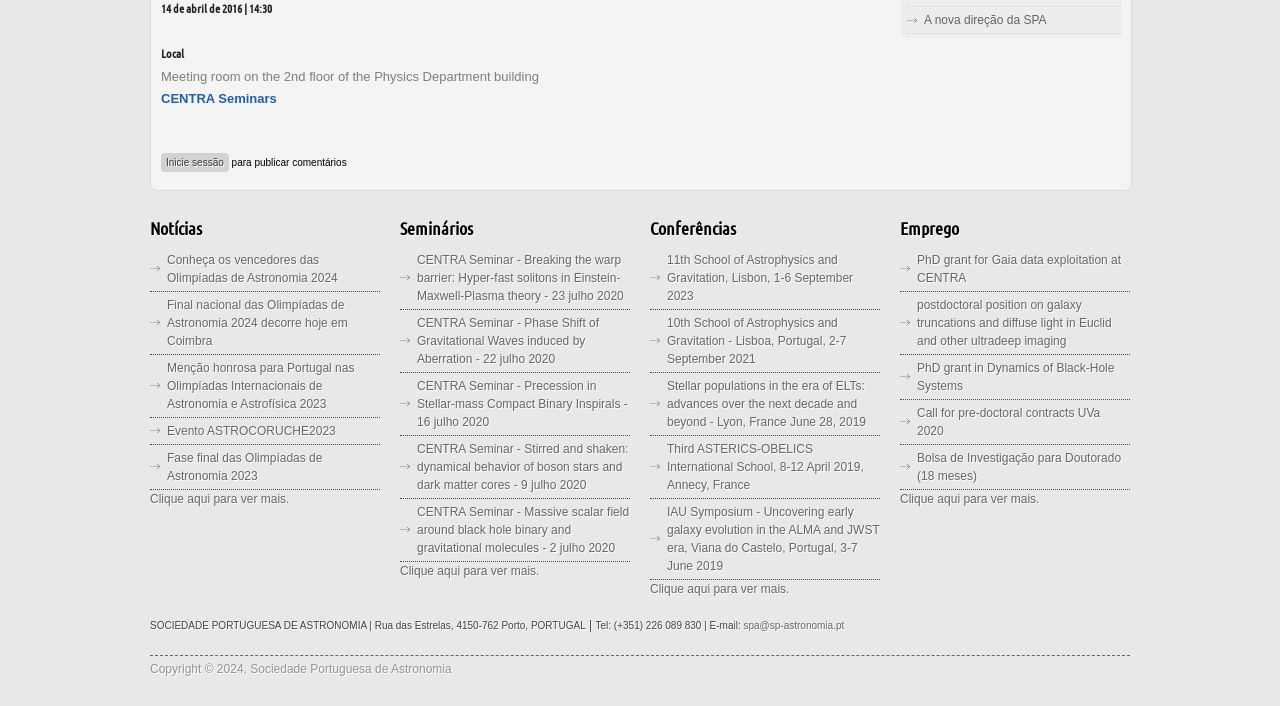Determine the bounding box coordinates (top-left x, top-left y, bottom-right x, bottom-right y) of the UI element described in the following text: CENTRA Seminars

[0.126, 0.128, 0.216, 0.15]